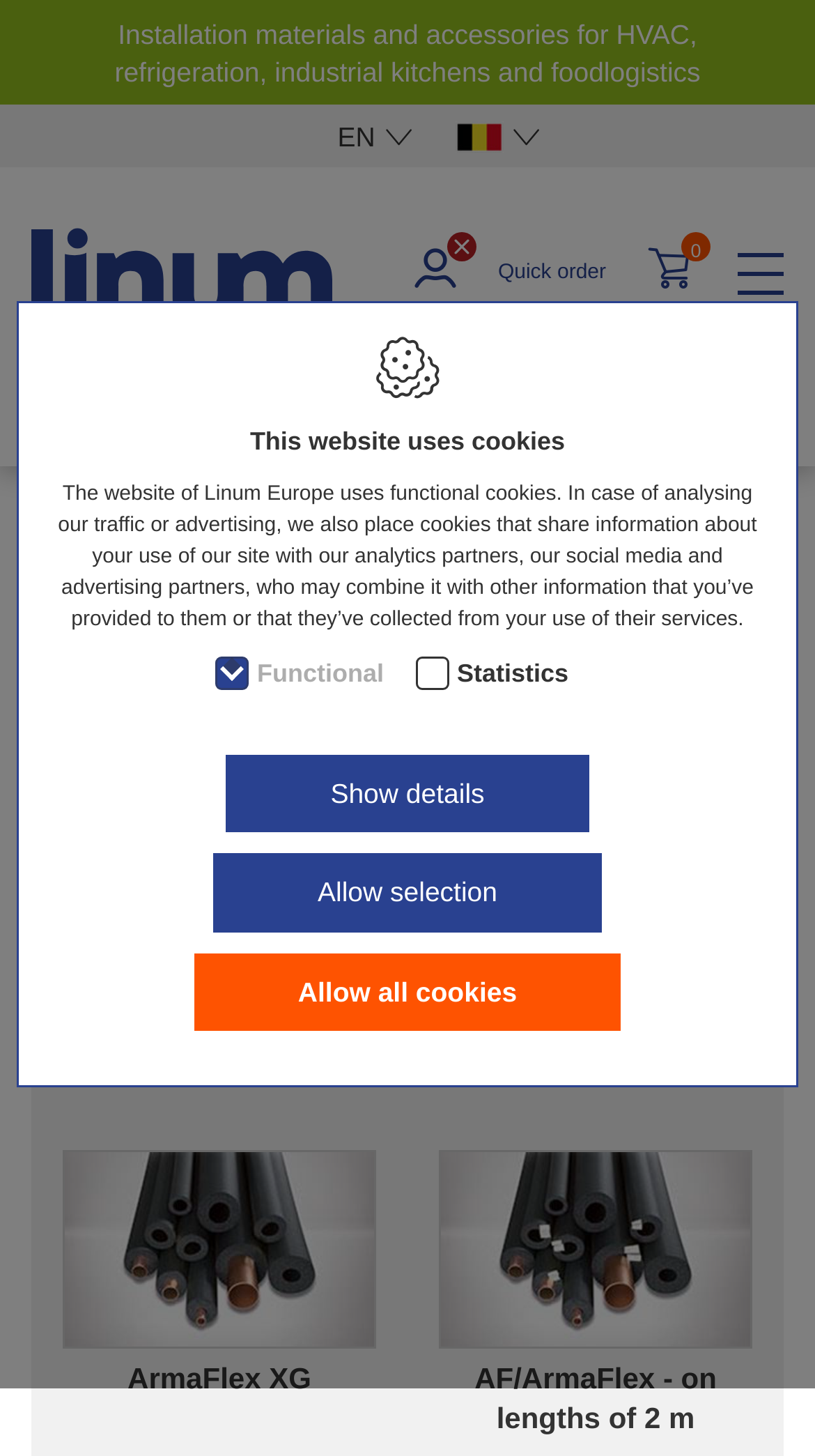Please find the bounding box coordinates for the clickable element needed to perform this instruction: "View quote basket".

[0.338, 0.291, 0.723, 0.339]